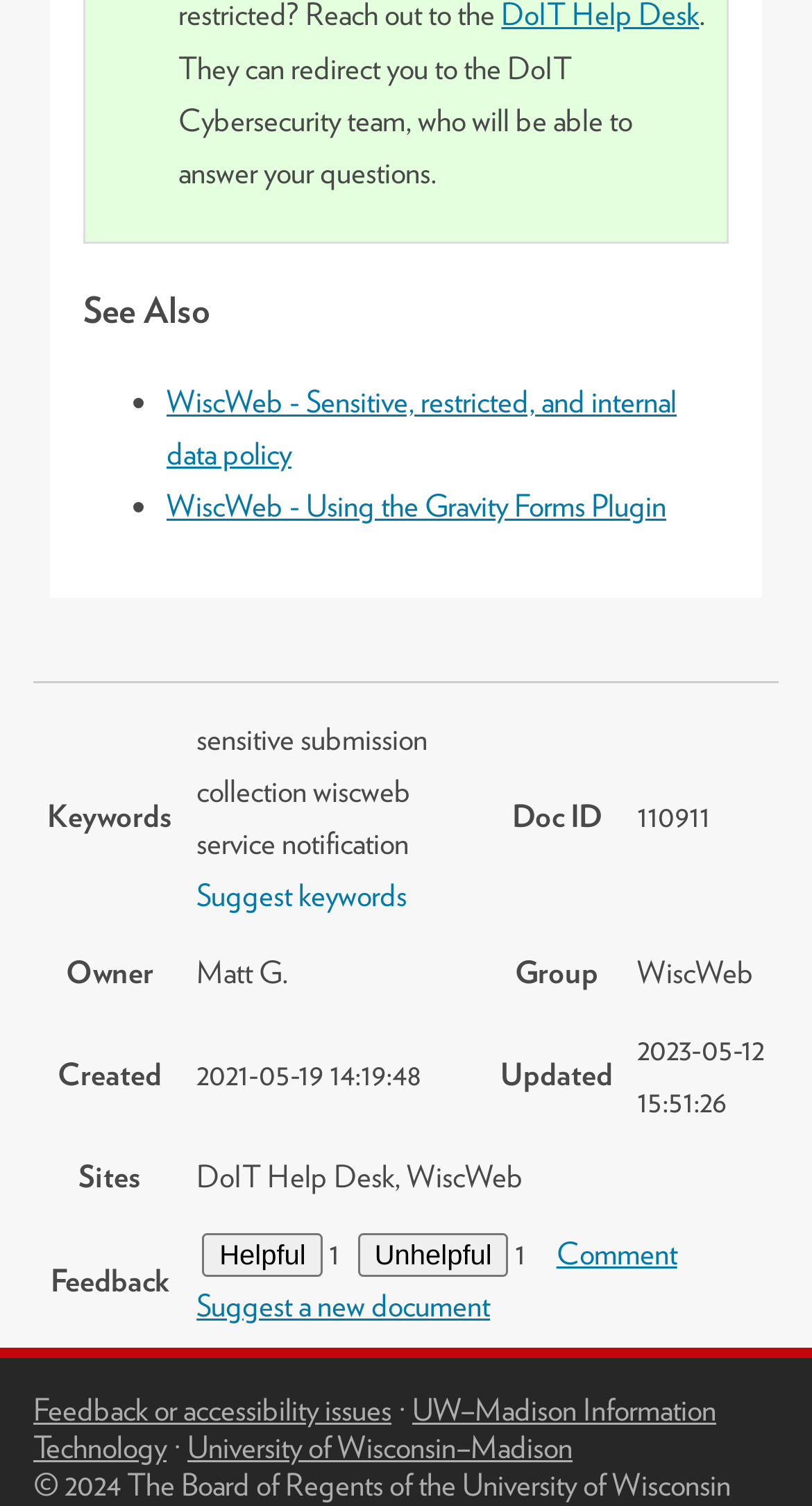Please identify the bounding box coordinates of the clickable area that will fulfill the following instruction: "Check the article about CBN’s Cybersecurity Levy Threatens Nigerians’ Access to Digital Banking". The coordinates should be in the format of four float numbers between 0 and 1, i.e., [left, top, right, bottom].

None